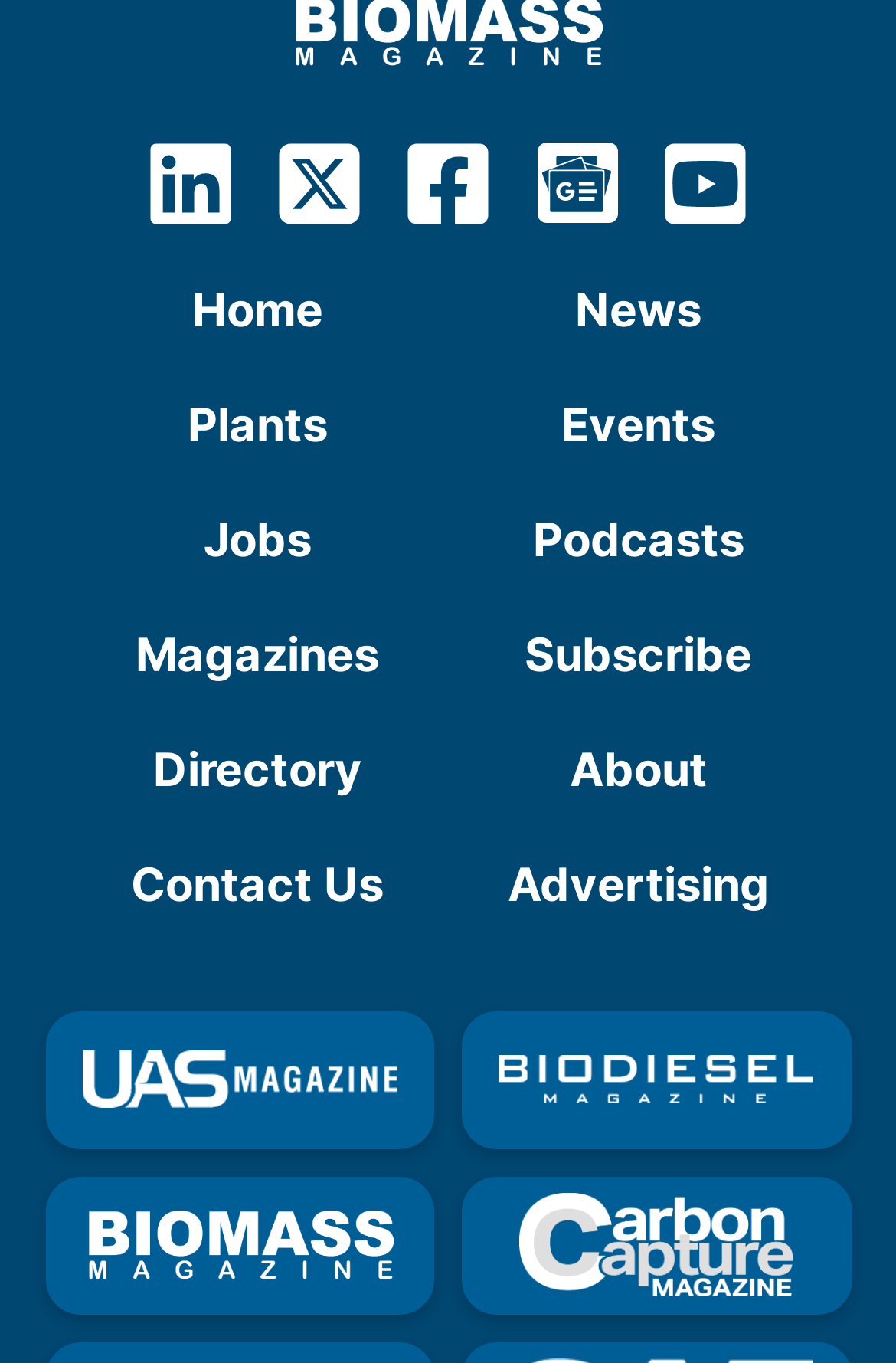Give a concise answer using only one word or phrase for this question:
How many image links are there in the top row?

5